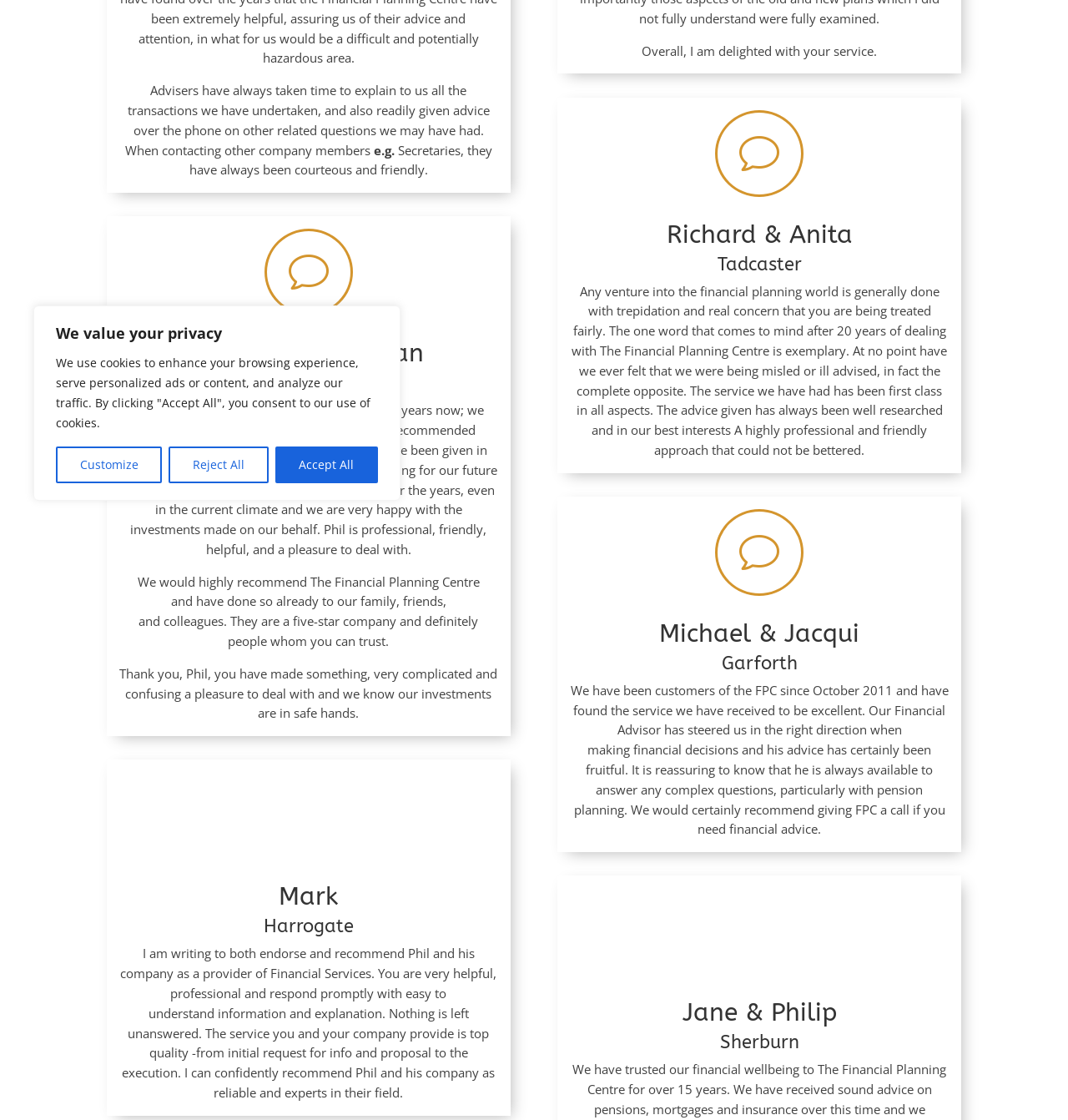Based on the element description: "v", identify the bounding box coordinates for this UI element. The coordinates must be four float numbers between 0 and 1, listed as [left, top, right, bottom].

[0.67, 0.793, 0.752, 0.871]